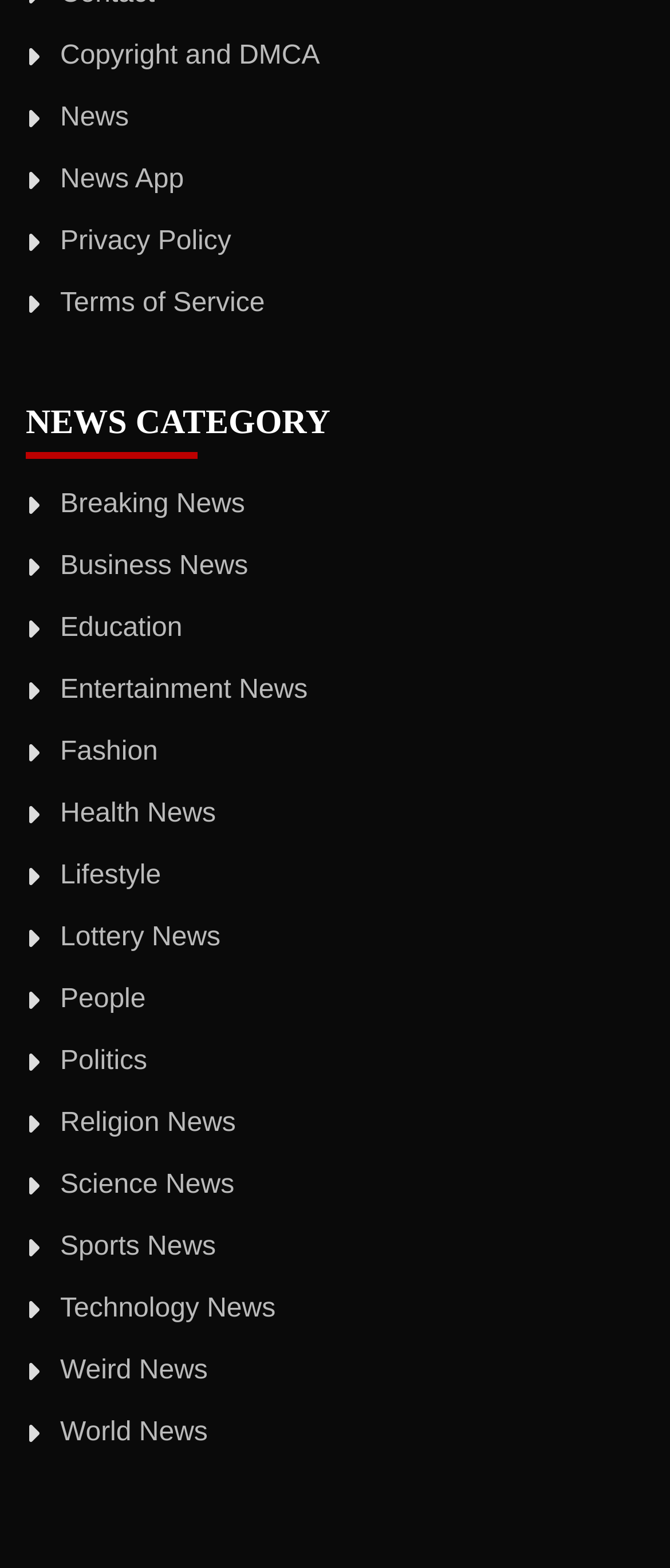Using the provided element description: "Fashion", identify the bounding box coordinates. The coordinates should be four floats between 0 and 1 in the order [left, top, right, bottom].

[0.09, 0.47, 0.236, 0.489]